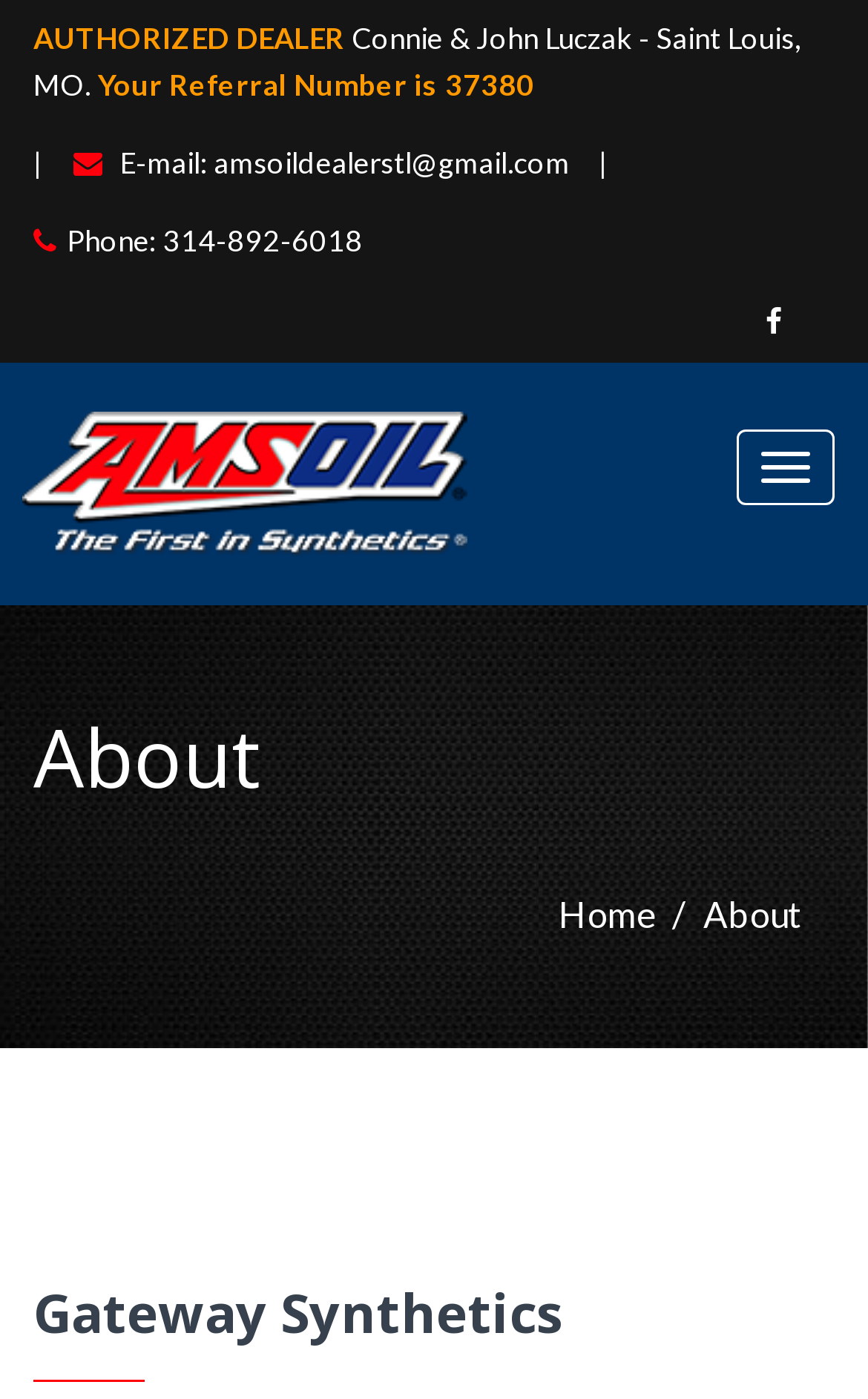Given the element description amsoildealerstl@gmail.com, identify the bounding box coordinates for the UI element on the webpage screenshot. The format should be (top-left x, top-left y, bottom-right x, bottom-right y), with values between 0 and 1.

[0.246, 0.103, 0.656, 0.129]